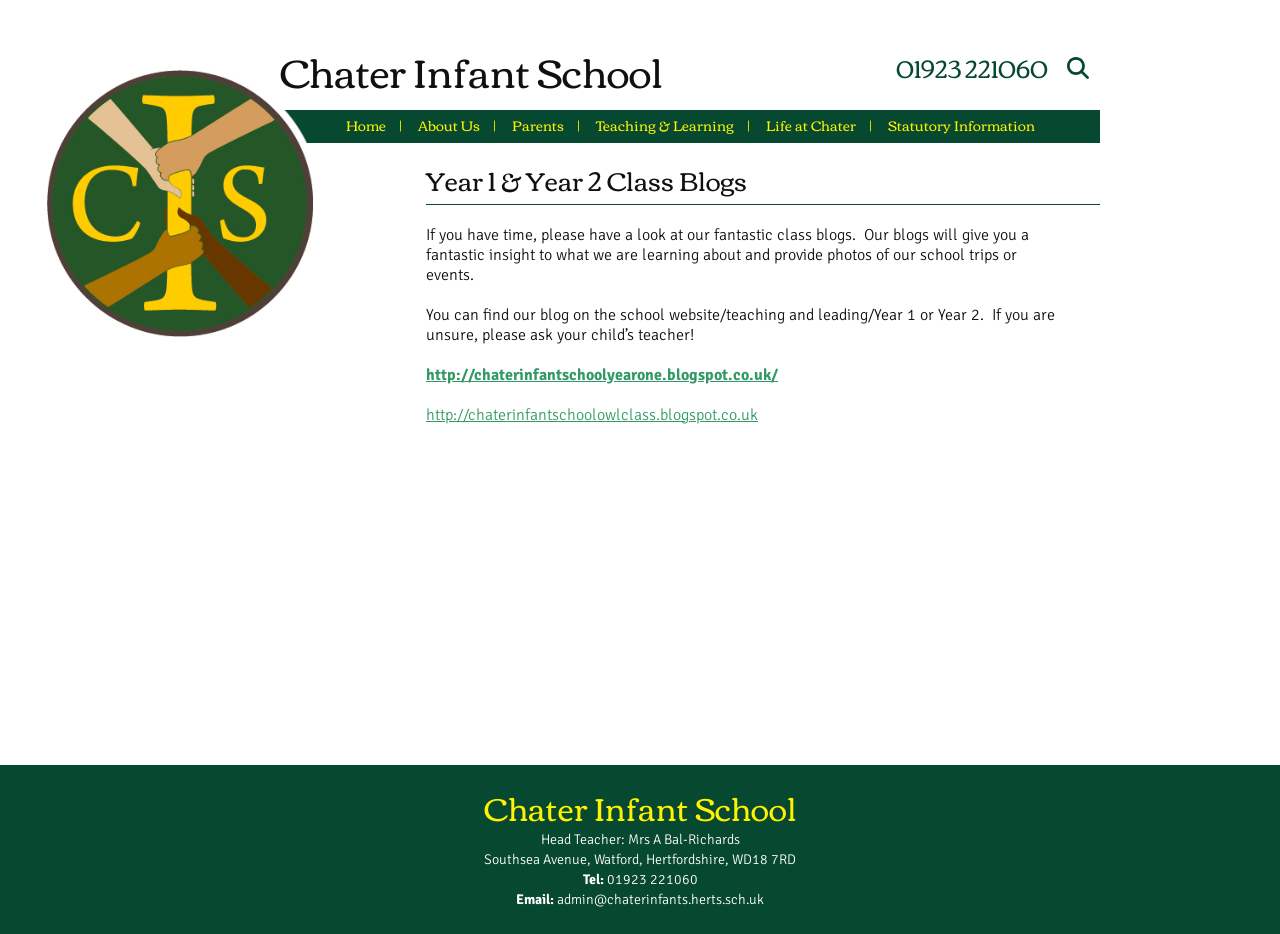What is the email address of the school?
Please give a detailed and thorough answer to the question, covering all relevant points.

The email address of the school can be found at the bottom of the webpage in the contact information section, next to the label 'Email:'.